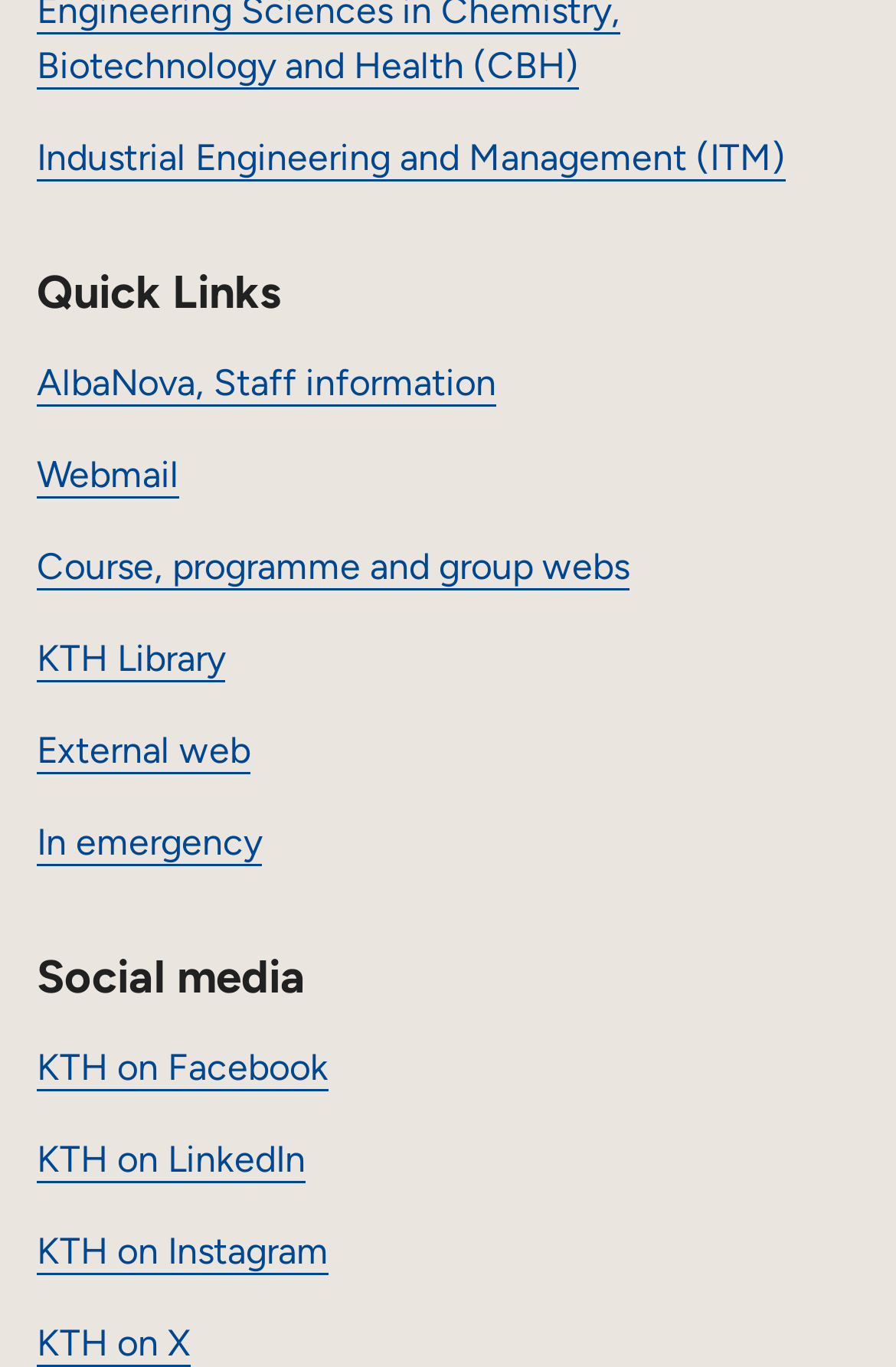Find the bounding box coordinates of the element's region that should be clicked in order to follow the given instruction: "Visit Industrial Engineering and Management". The coordinates should consist of four float numbers between 0 and 1, i.e., [left, top, right, bottom].

[0.041, 0.099, 0.877, 0.131]